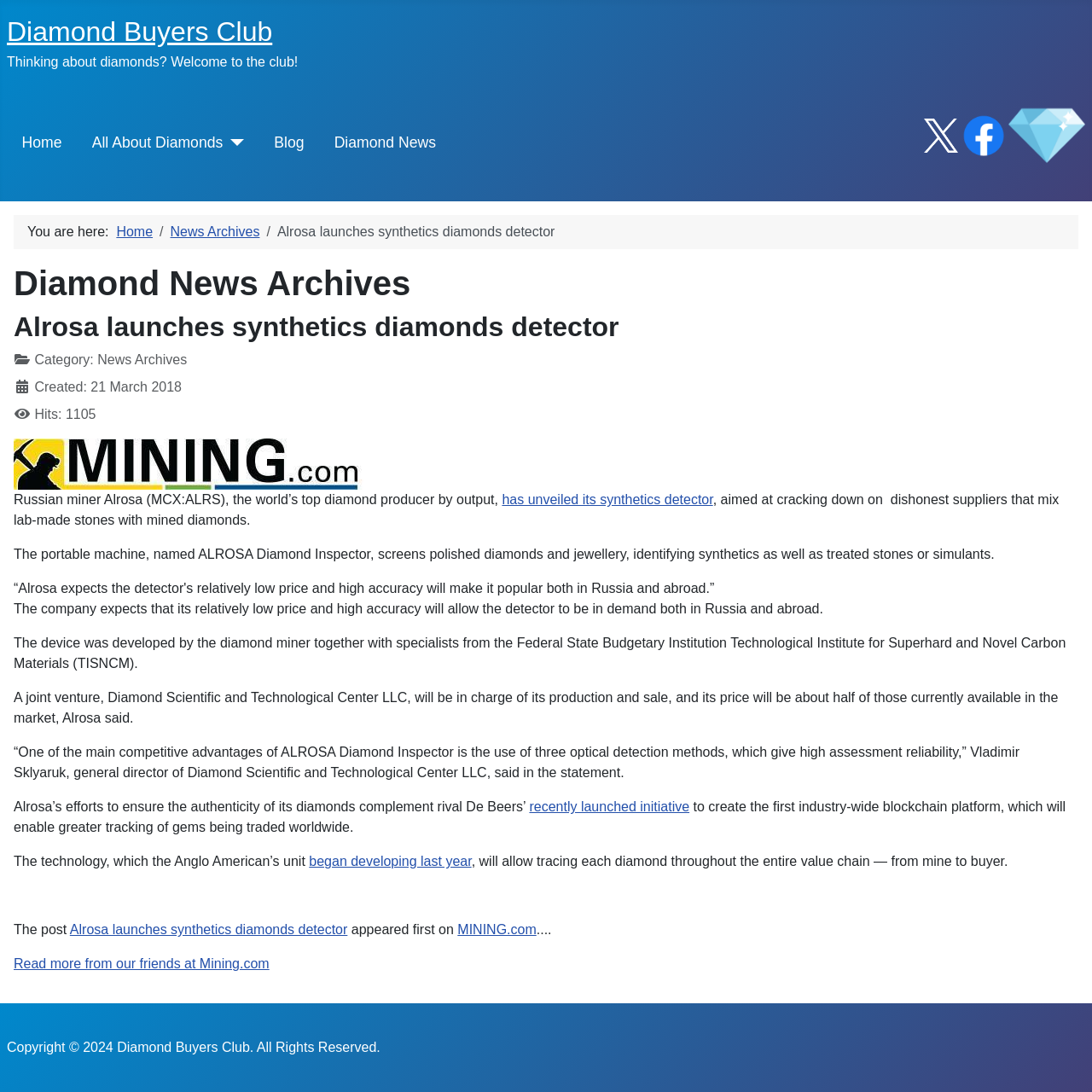Please pinpoint the bounding box coordinates for the region I should click to adhere to this instruction: "Read more about 'All About Diamonds'".

[0.084, 0.12, 0.204, 0.141]